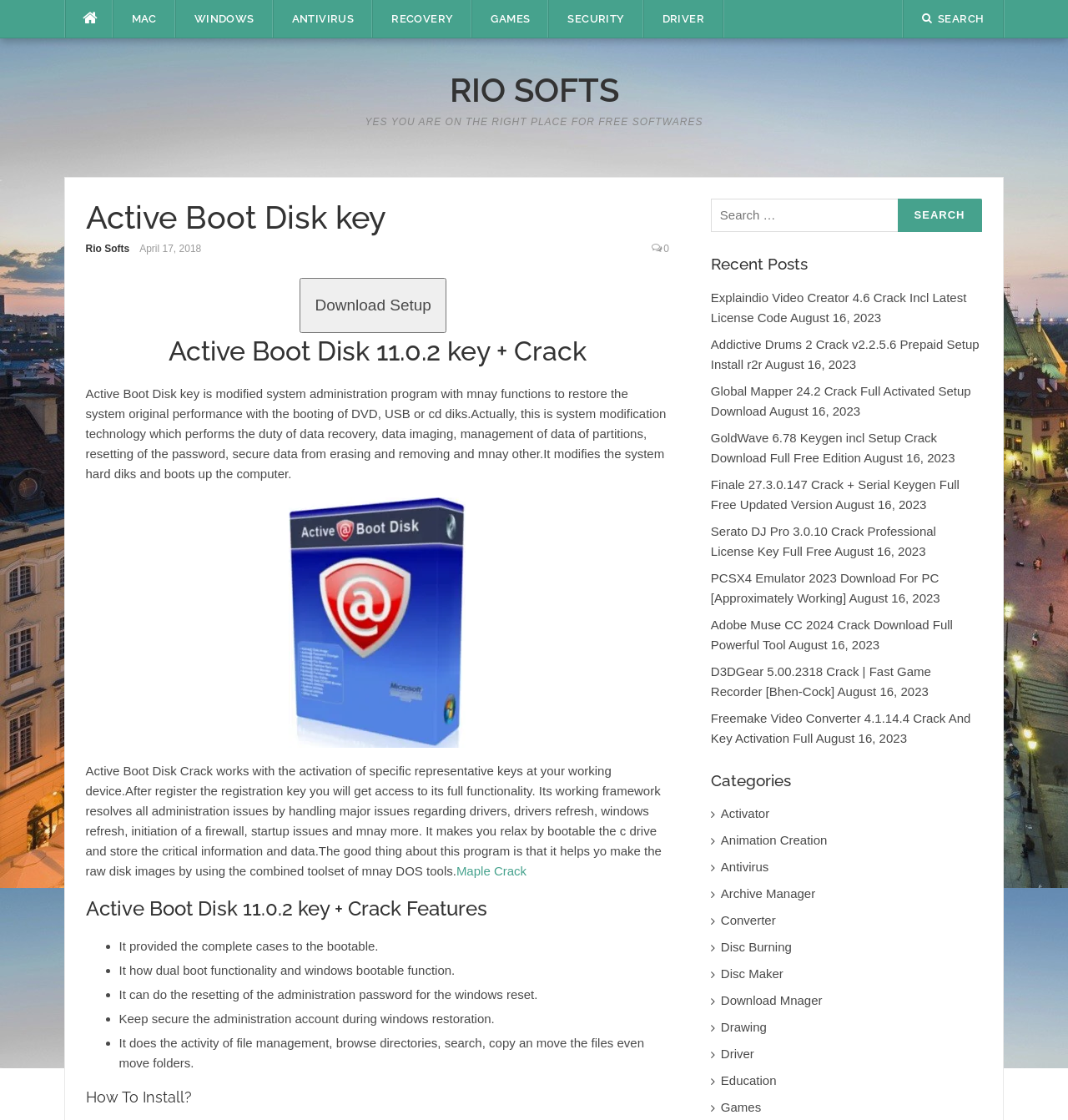Show the bounding box coordinates of the region that should be clicked to follow the instruction: "Visit the 'Recent Posts' section."

[0.665, 0.226, 0.919, 0.246]